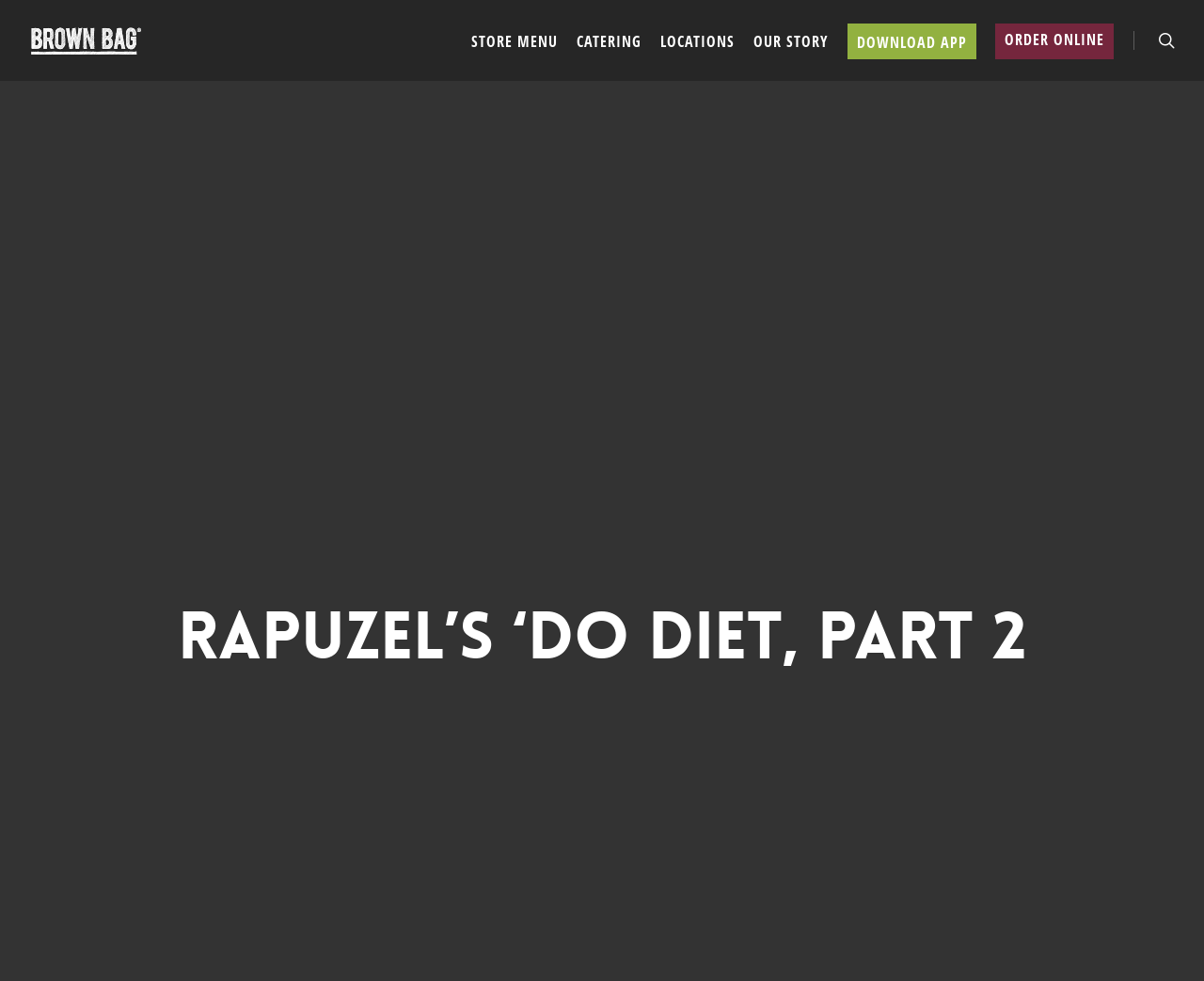Utilize the information from the image to answer the question in detail:
How many menu options are available?

I counted the number of links in the top navigation bar, which are 'STORE MENU', 'CATERING', 'LOCATIONS', 'OUR STORY', and 'DOWNLOAD APP', and found that there are 5 options.